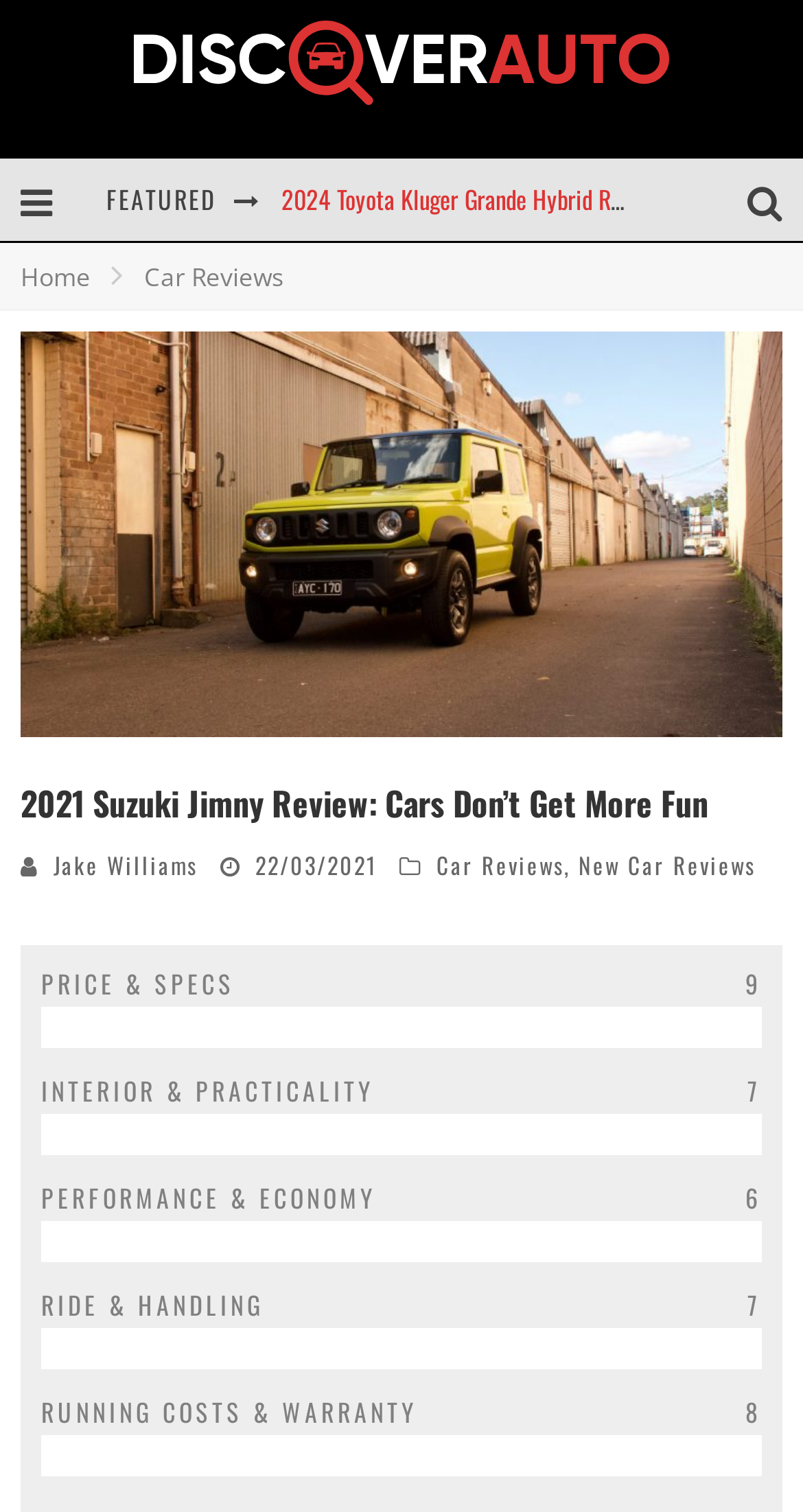Find the headline of the webpage and generate its text content.

2021 Suzuki Jimny Review: Cars Don’t Get More Fun